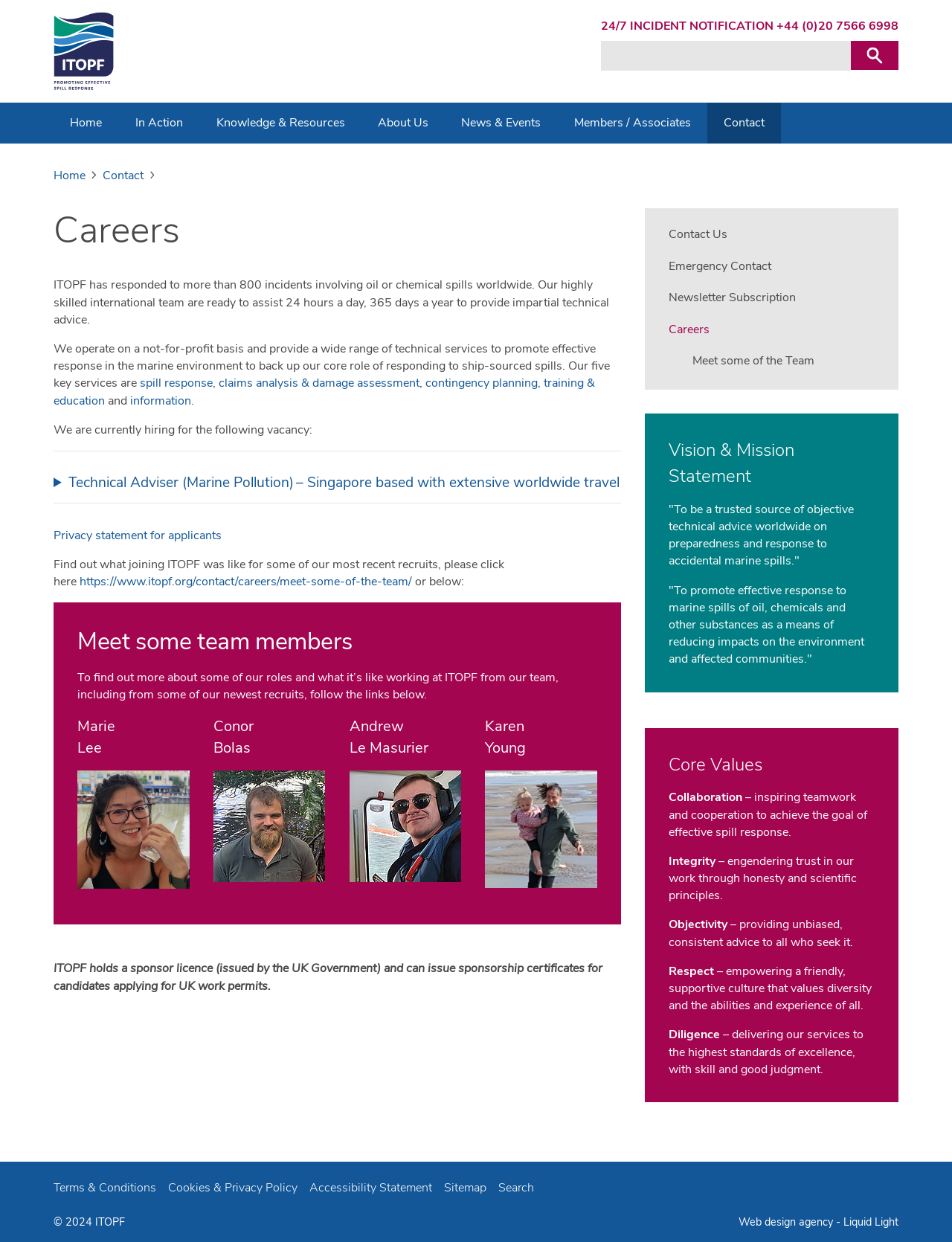Determine the bounding box coordinates for the area you should click to complete the following instruction: "Search for a keyword".

[0.631, 0.033, 0.894, 0.057]